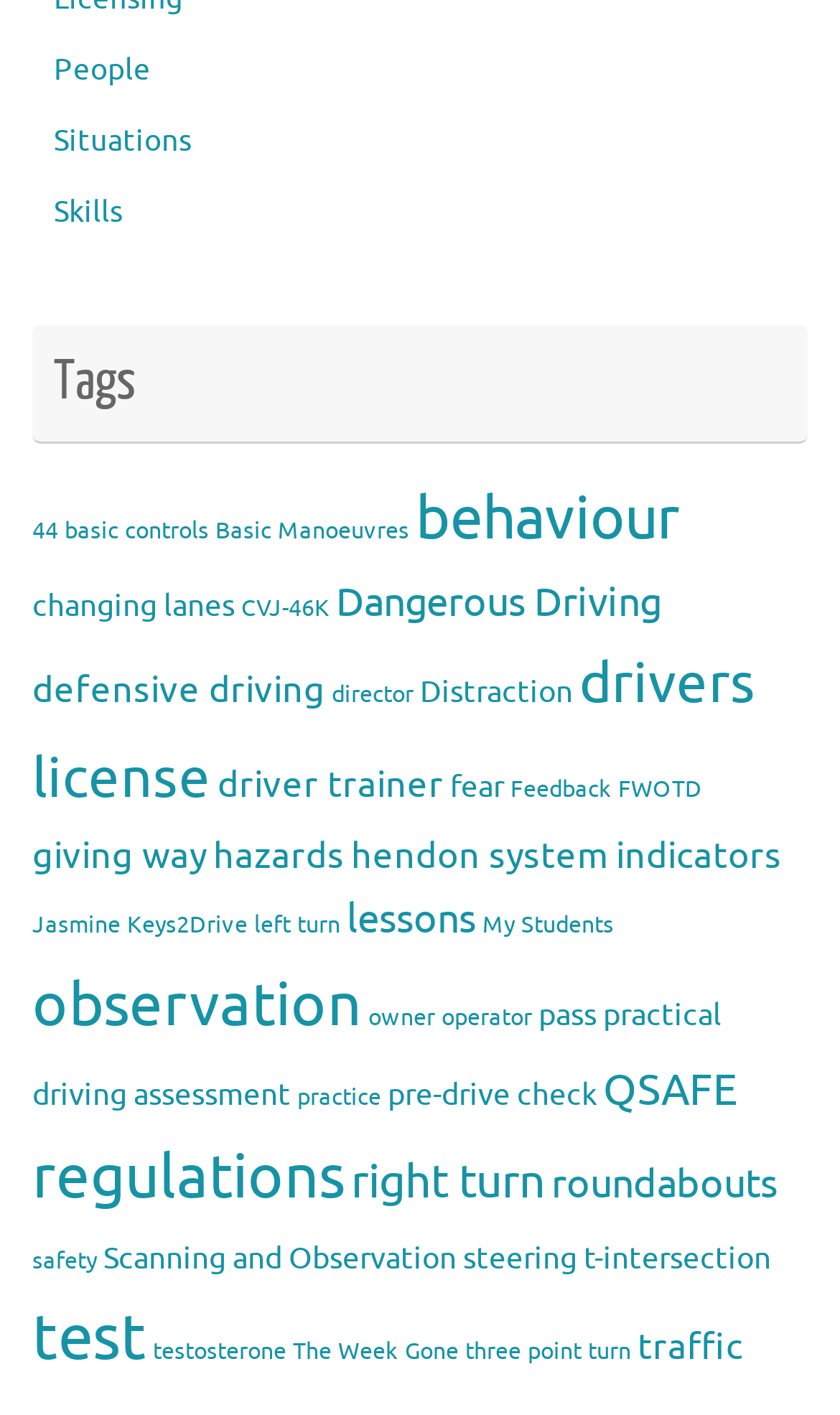How many items are related to 'behaviour'?
Refer to the image and provide a one-word or short phrase answer.

13